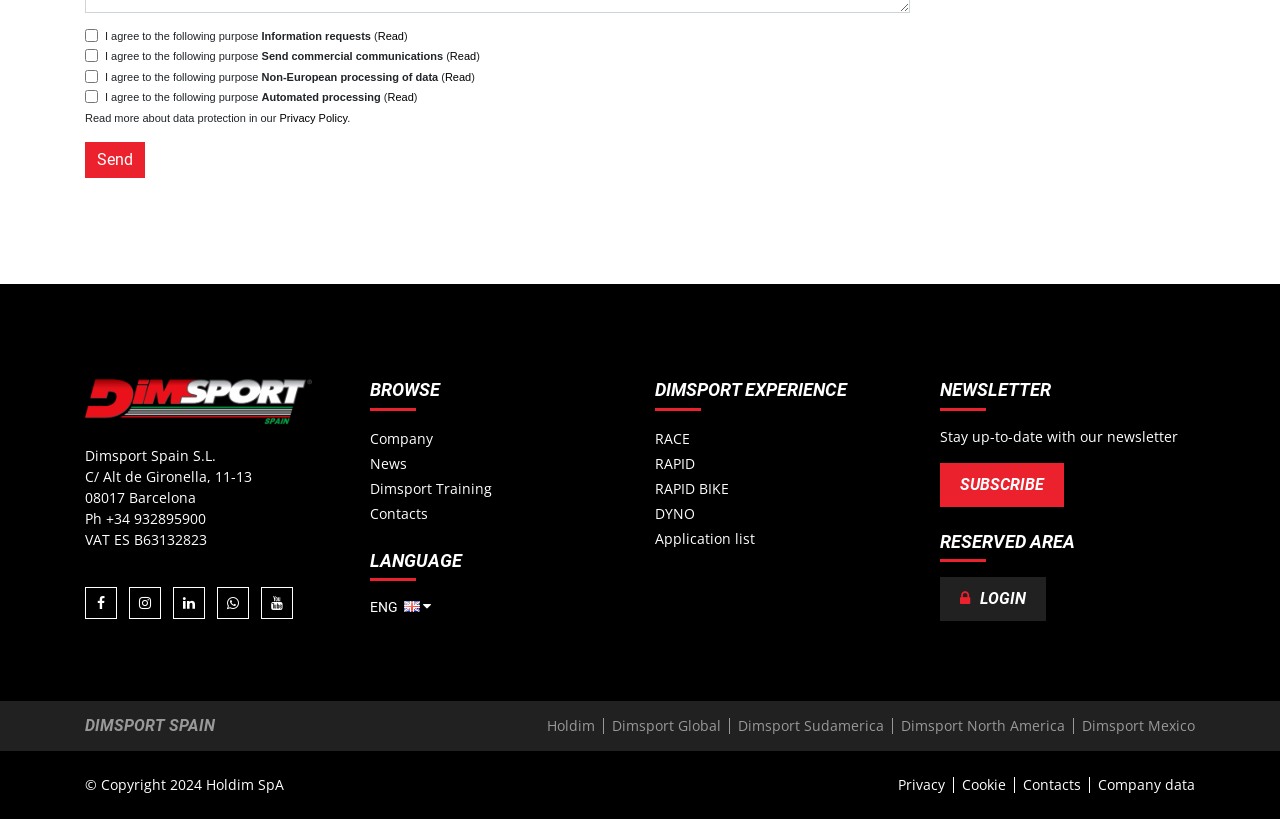Respond with a single word or phrase:
What is the language of the webpage?

English